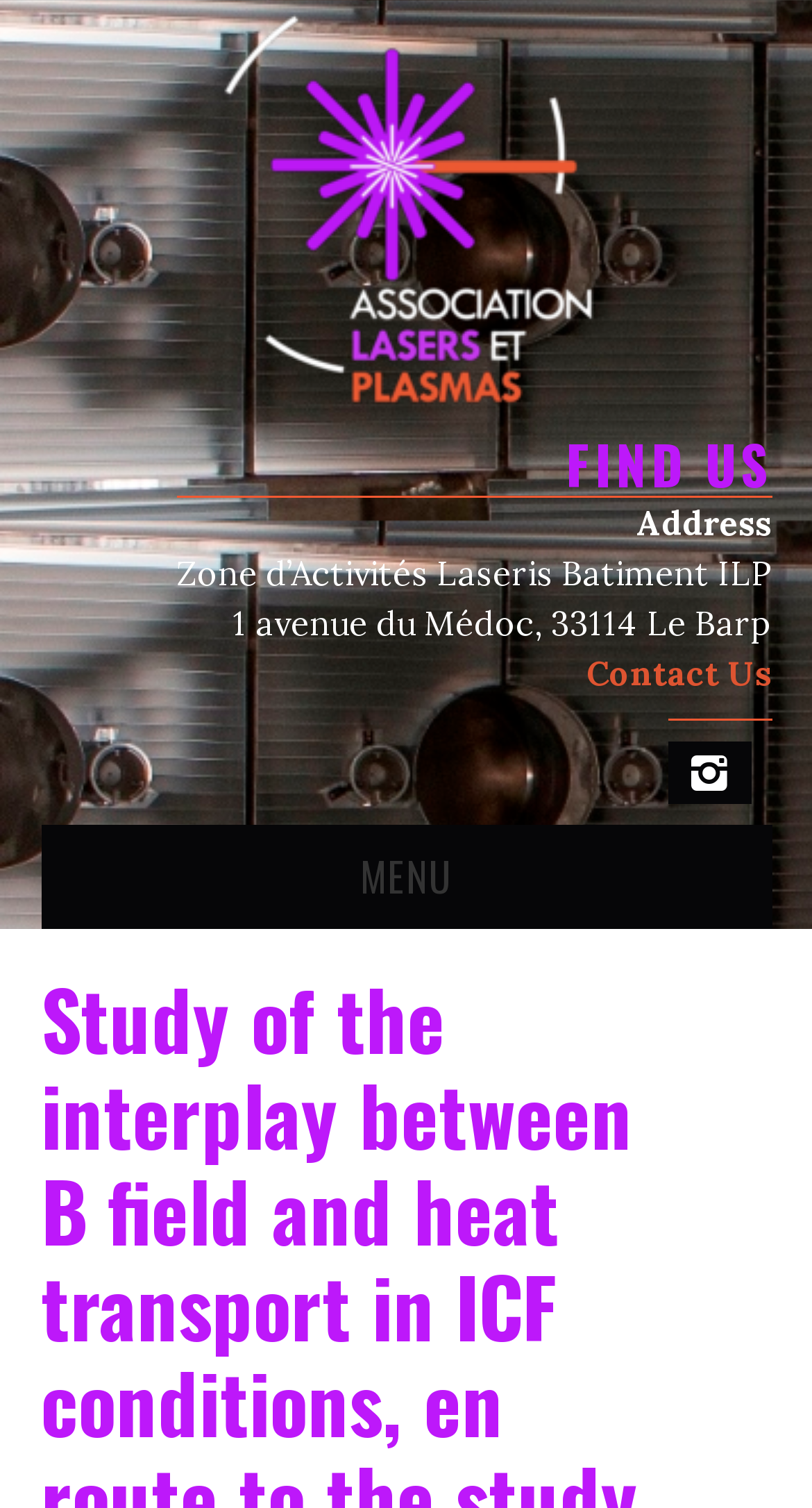What is the name of the organization that ALP is part of?
Based on the screenshot, provide your answer in one word or phrase.

ALP